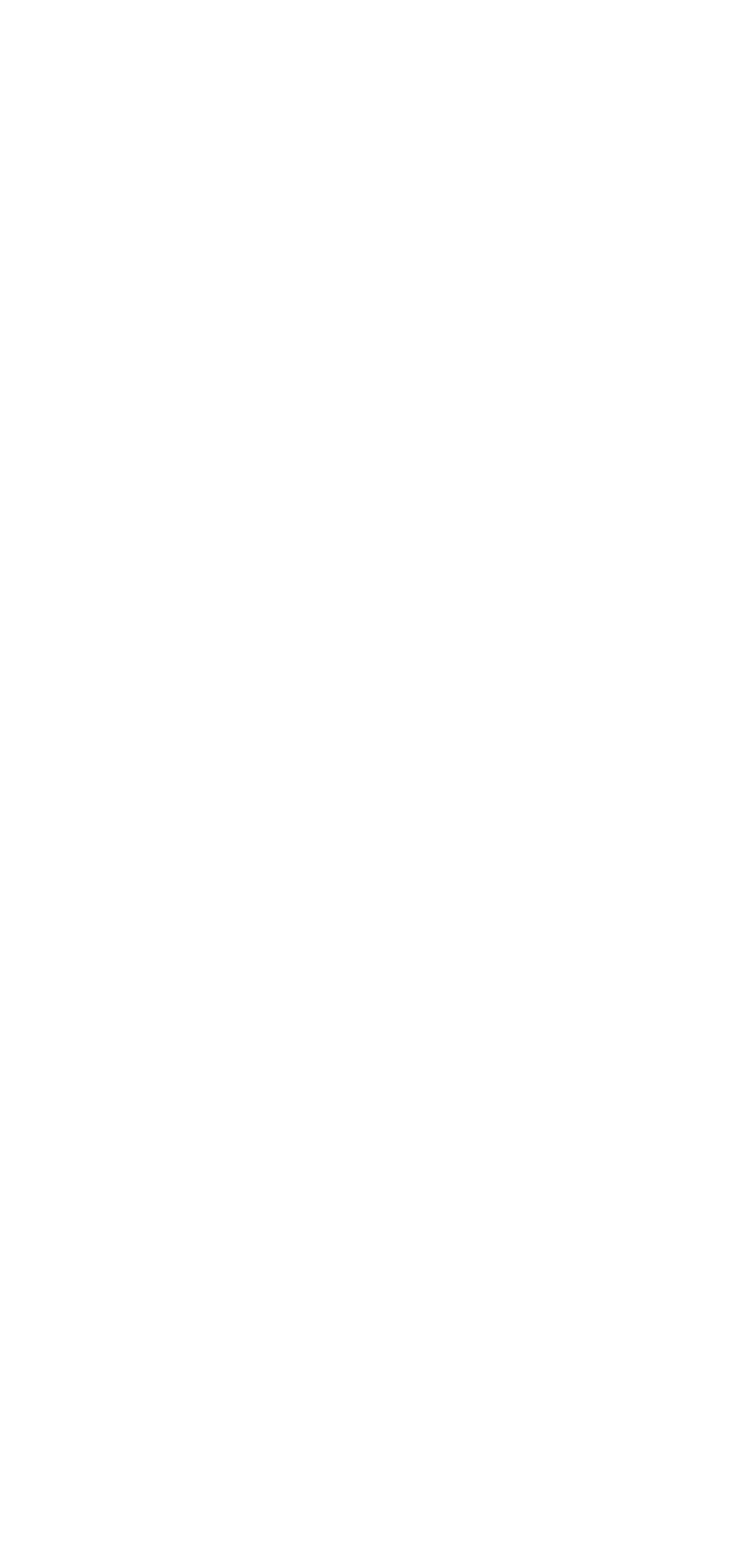How many social media sharing options are available?
Please answer the question as detailed as possible based on the image.

There are four social media sharing options available on the website, which are 'Share on Facebook', 'Share on Twitter', 'Share on Pinterest', and 'Share by email'.